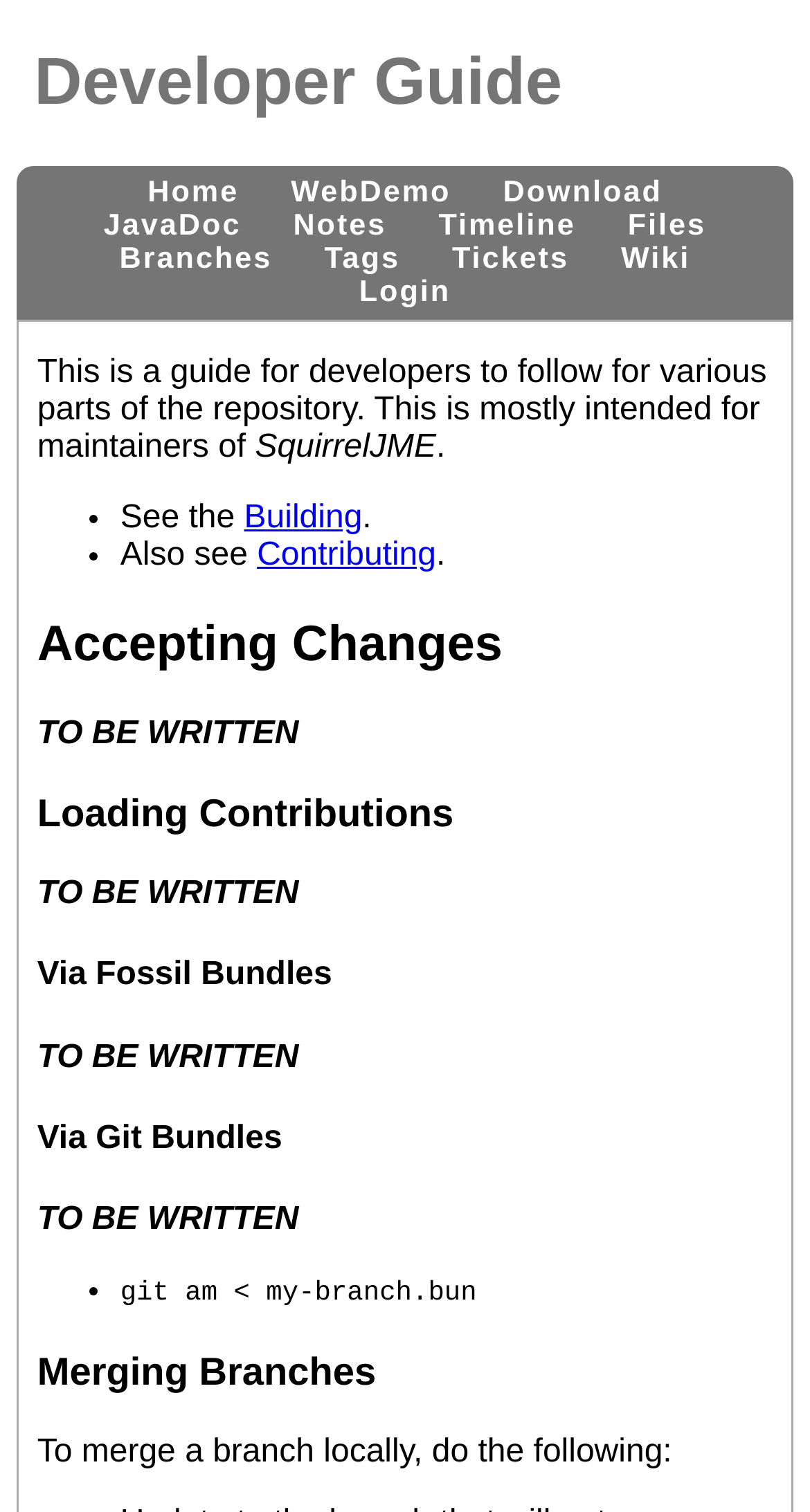Pinpoint the bounding box coordinates of the element to be clicked to execute the instruction: "go to home page".

[0.157, 0.112, 0.321, 0.143]